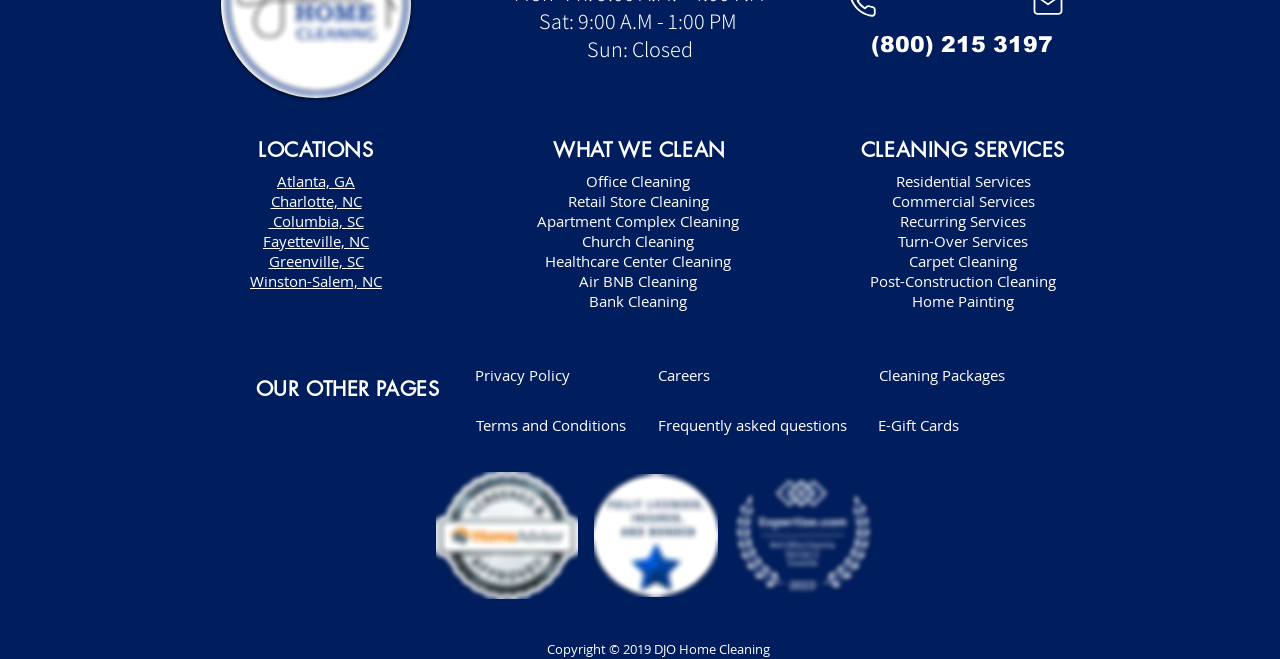Provide a brief response to the question using a single word or phrase: 
What type of services are offered under 'CLEANING SERVICES'?

Residential, Commercial, etc.